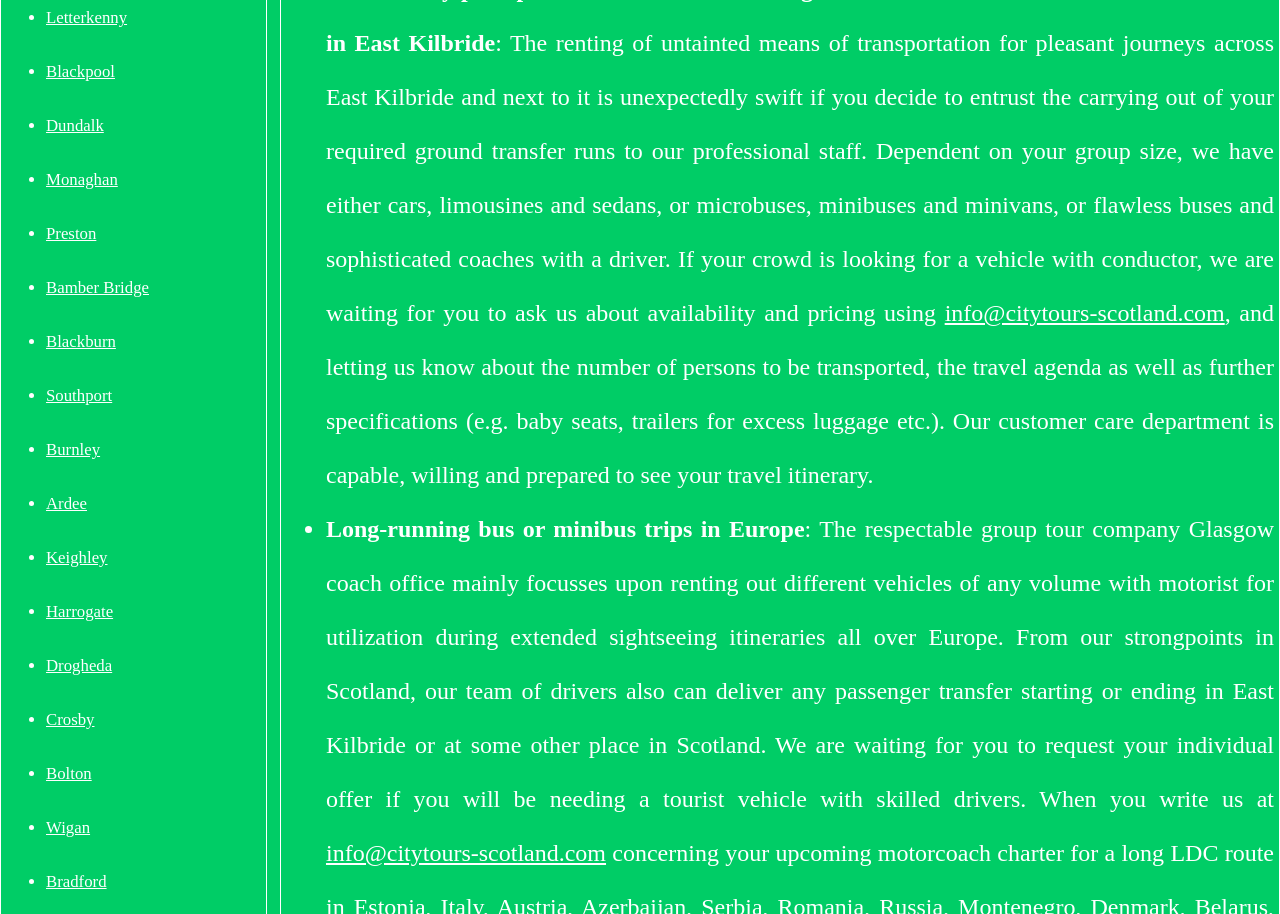Please locate the bounding box coordinates of the element that needs to be clicked to achieve the following instruction: "Click on Blackpool". The coordinates should be four float numbers between 0 and 1, i.e., [left, top, right, bottom].

[0.036, 0.068, 0.09, 0.089]